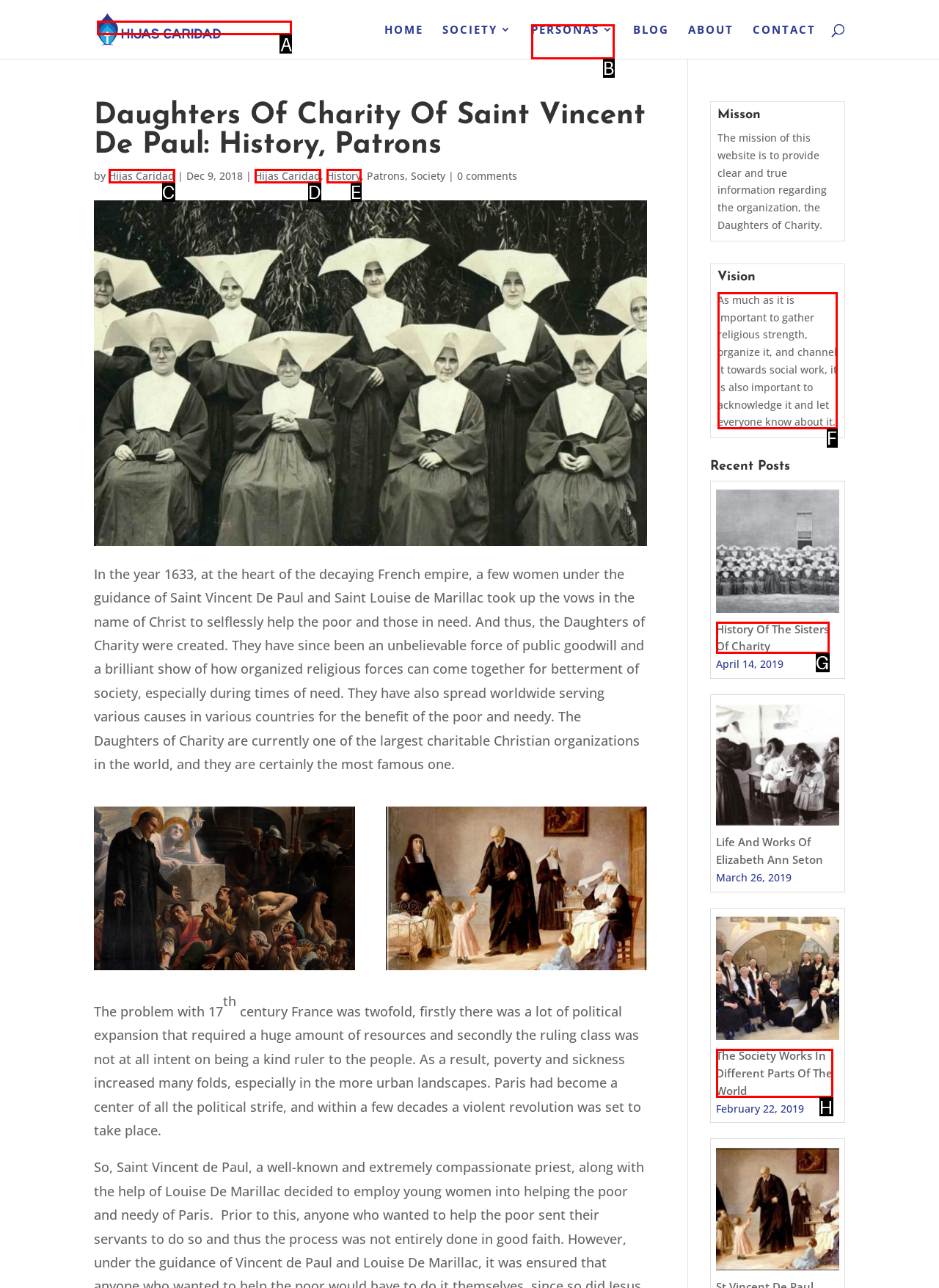Using the description: Hijas Caridad, find the best-matching HTML element. Indicate your answer with the letter of the chosen option.

D